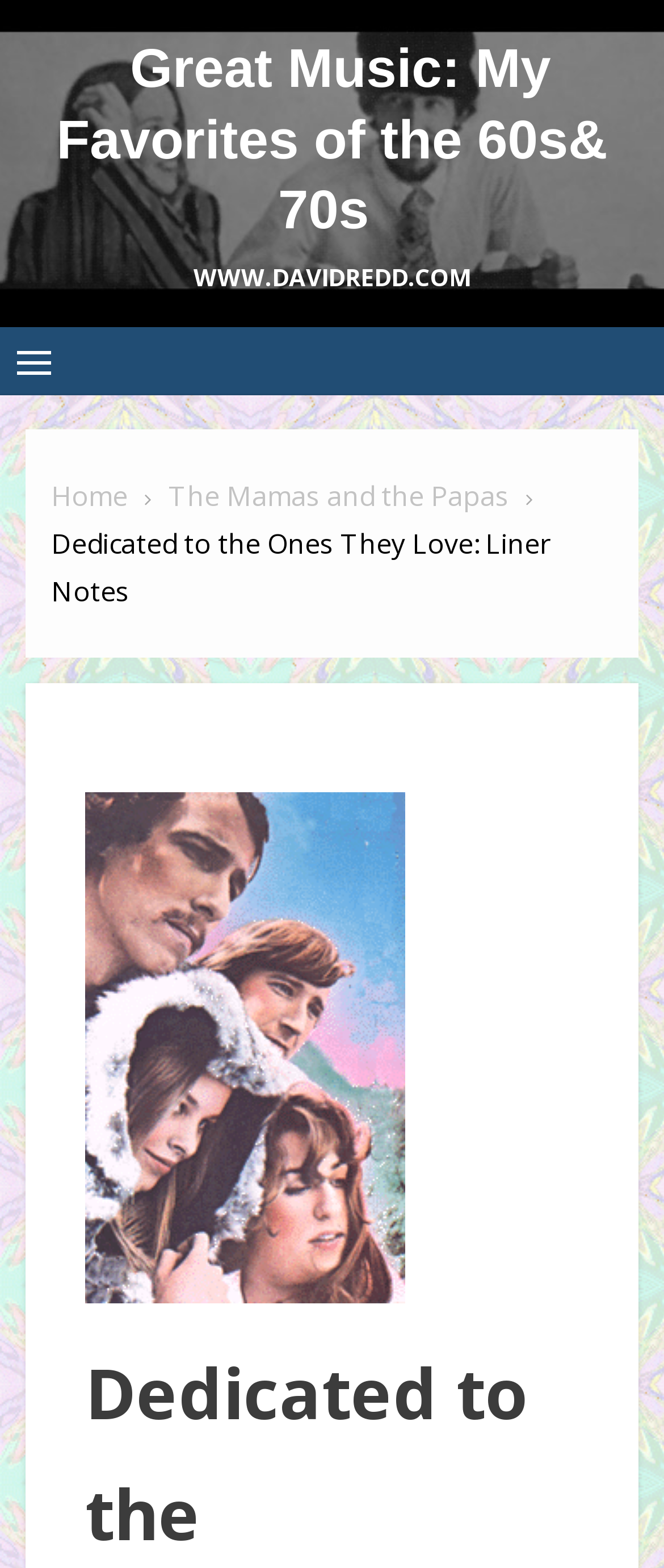Give a short answer to this question using one word or a phrase:
What is the website's domain name?

WWW.DAVIDREDD.COM